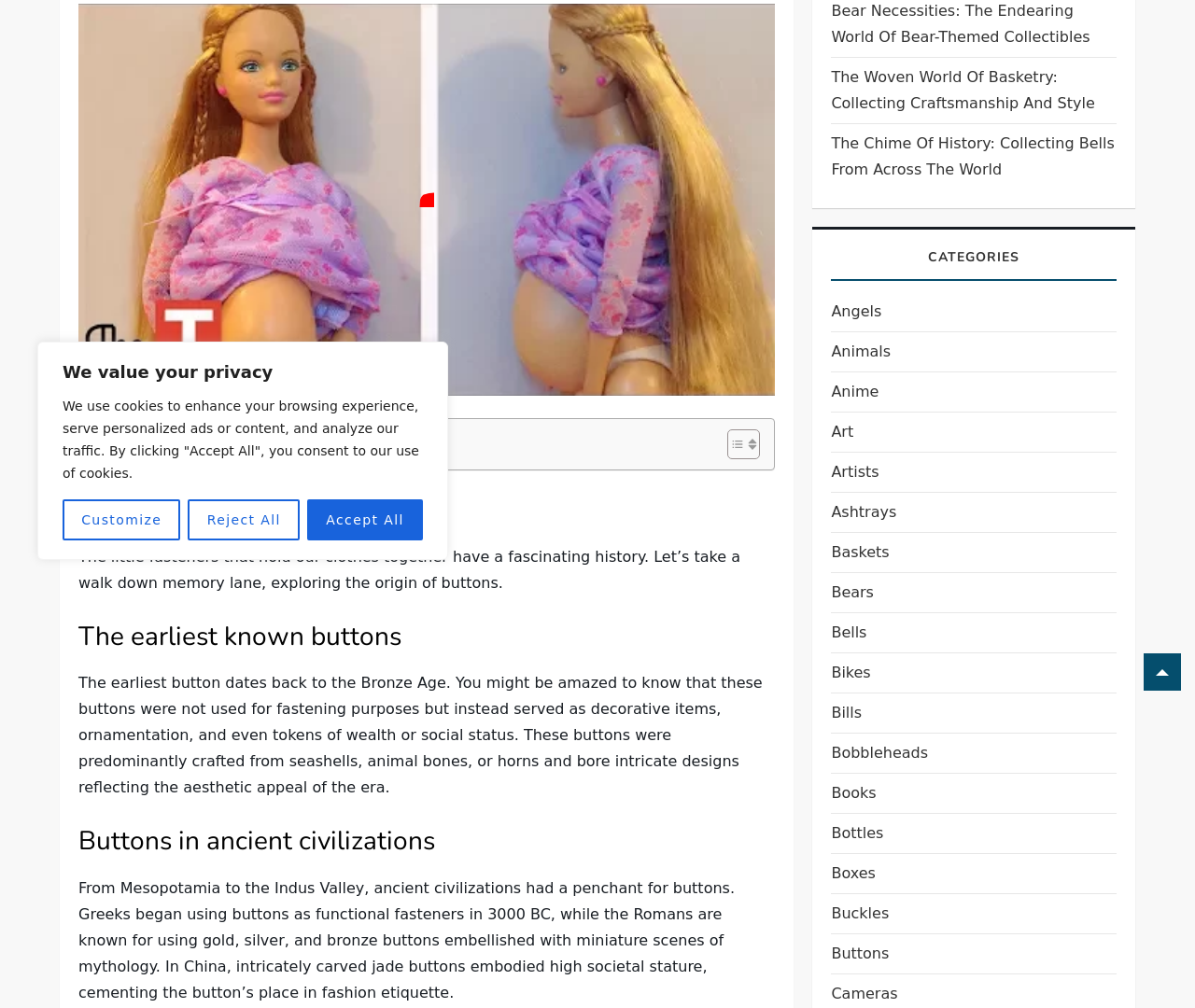Find and provide the bounding box coordinates for the UI element described here: "parent_node: Skip to content aria-label="to-top"". The coordinates should be given as four float numbers between 0 and 1: [left, top, right, bottom].

[0.957, 0.648, 0.988, 0.685]